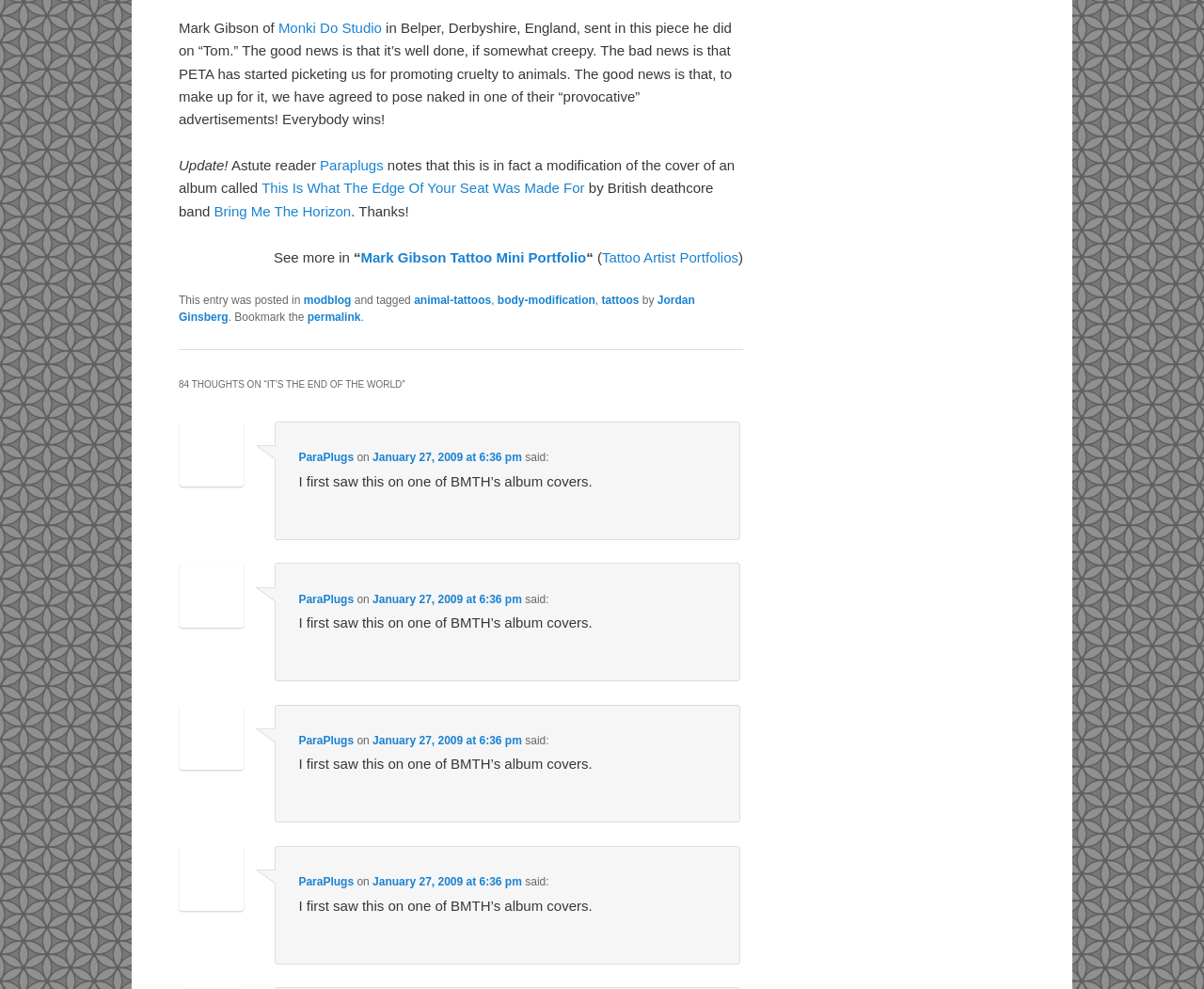Extract the bounding box coordinates for the described element: "ParaPlugs". The coordinates should be represented as four float numbers between 0 and 1: [left, top, right, bottom].

[0.248, 0.599, 0.294, 0.612]